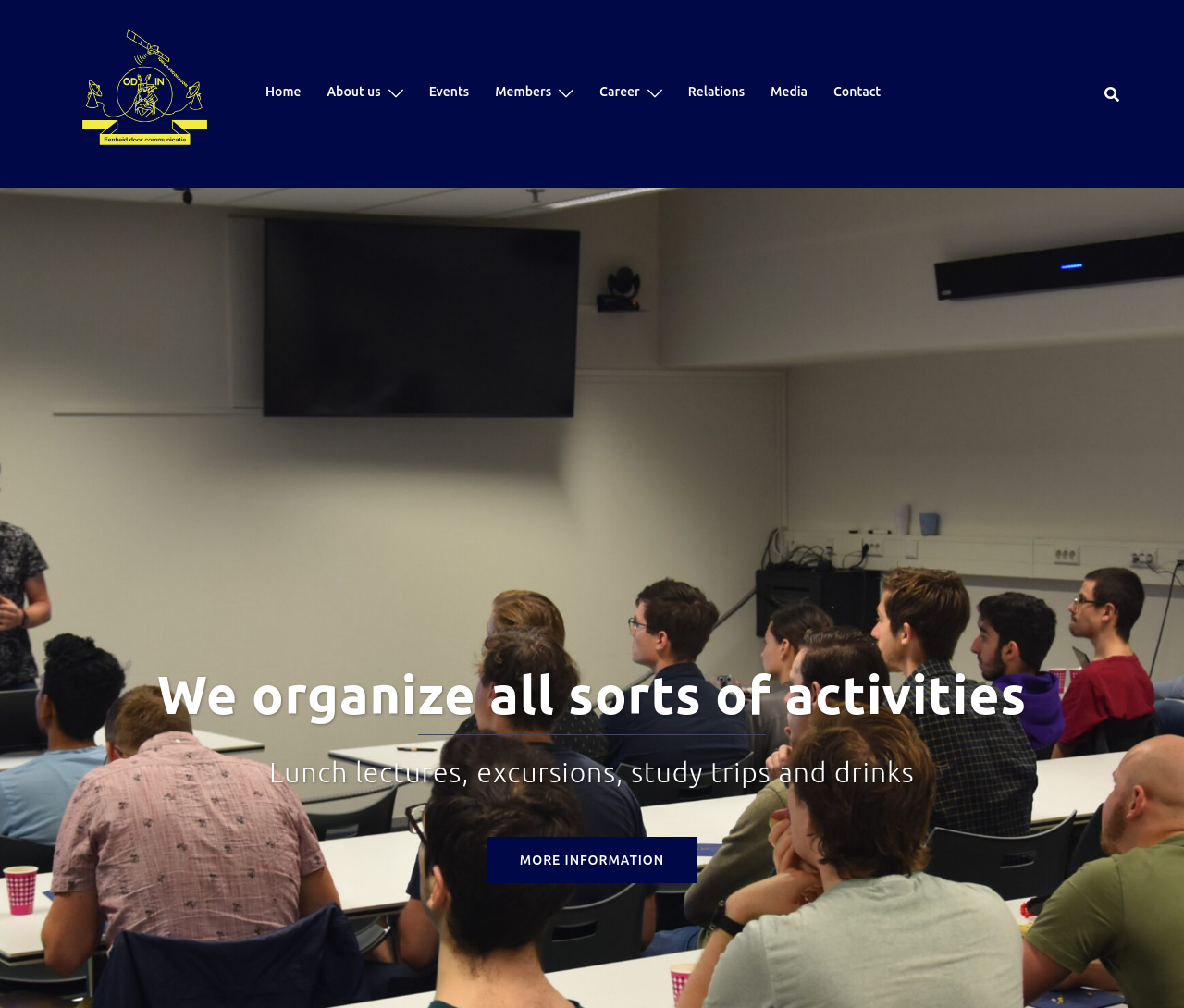Identify the bounding box coordinates of the clickable region to carry out the given instruction: "close the popup".

[0.227, 0.059, 0.256, 0.094]